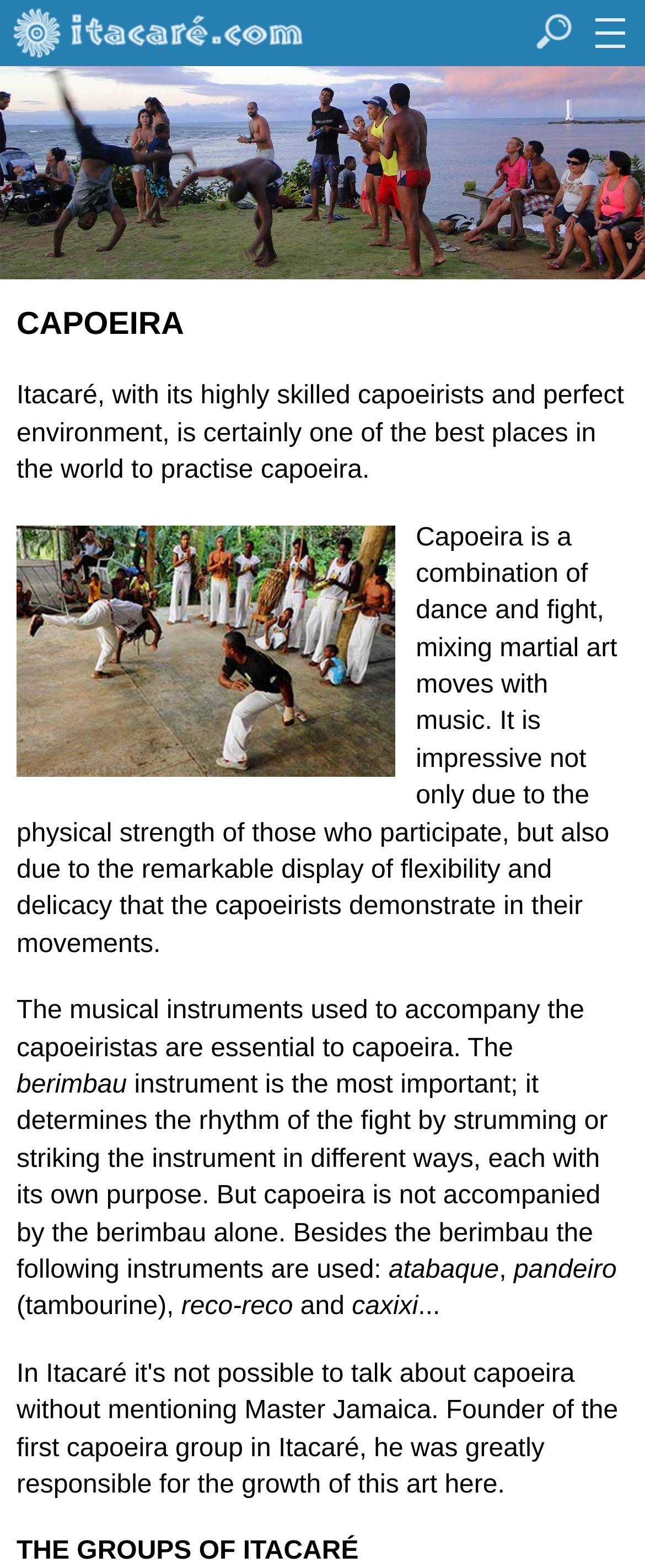What is the most important instrument in capoeira?
Respond with a short answer, either a single word or a phrase, based on the image.

berimbau